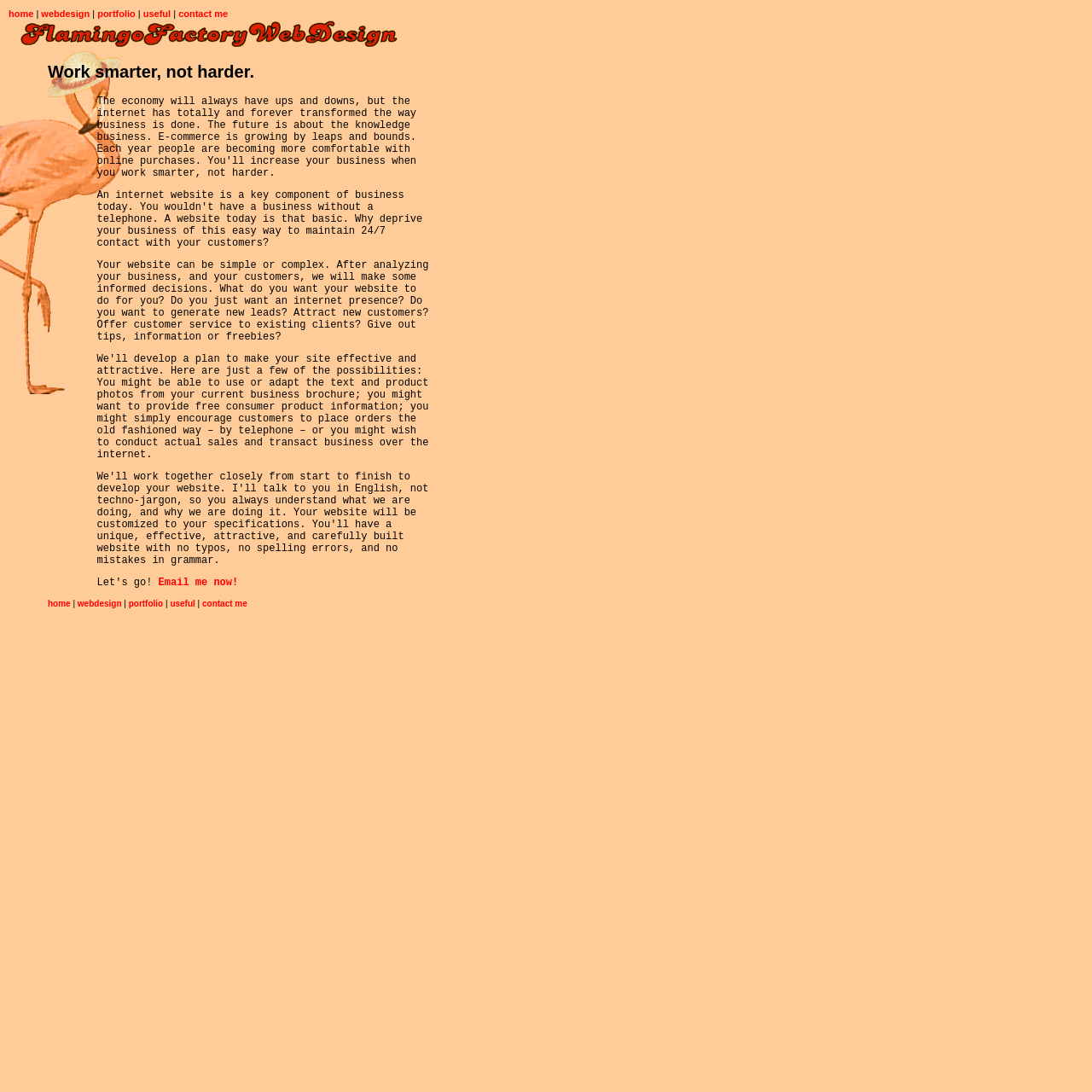How many times does the 'home' link appear?
Based on the image, give a concise answer in the form of a single word or short phrase.

2